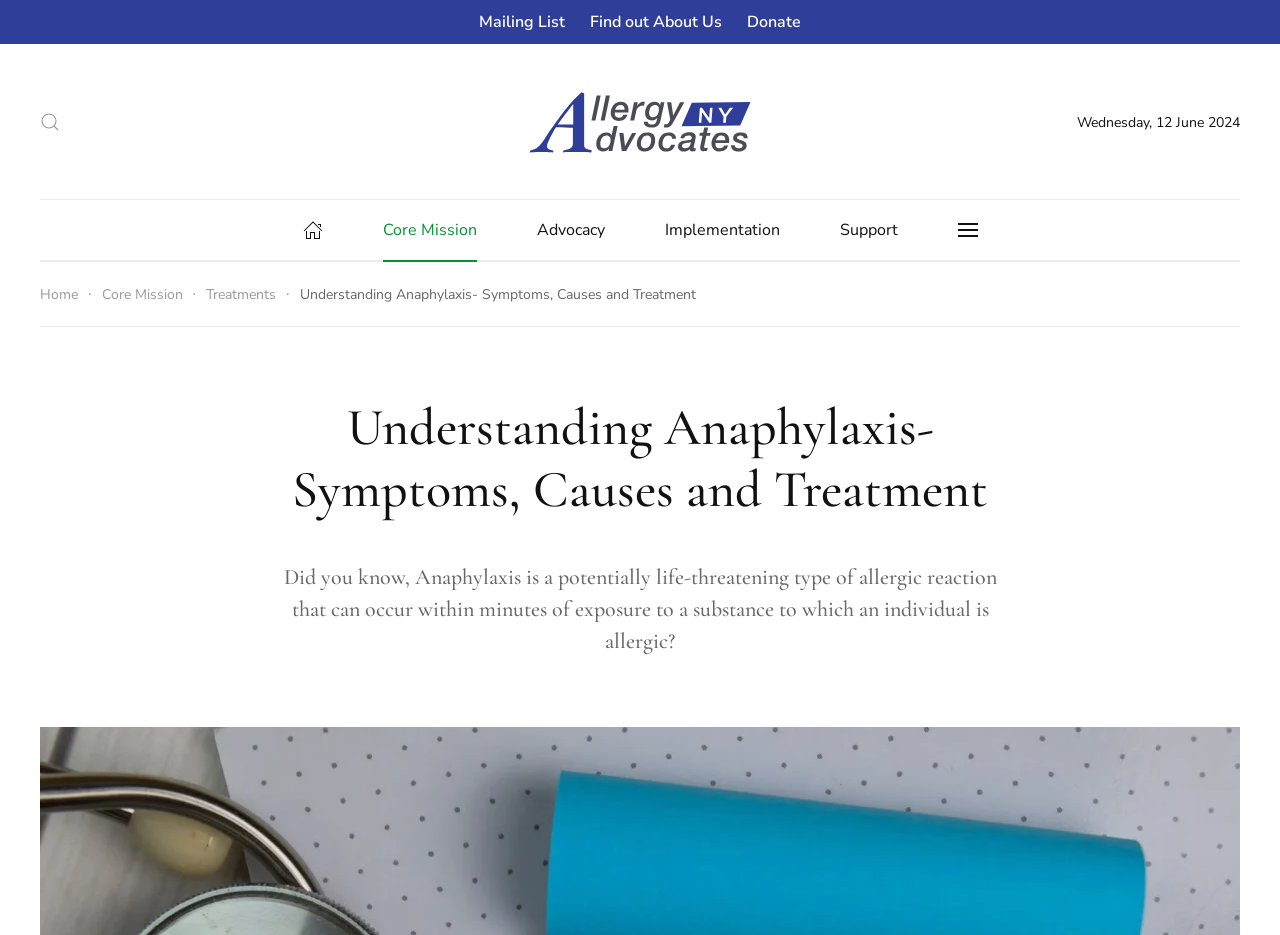Determine the bounding box coordinates for the clickable element to execute this instruction: "Learn more about Knikatnu Inc.". Provide the coordinates as four float numbers between 0 and 1, i.e., [left, top, right, bottom].

None